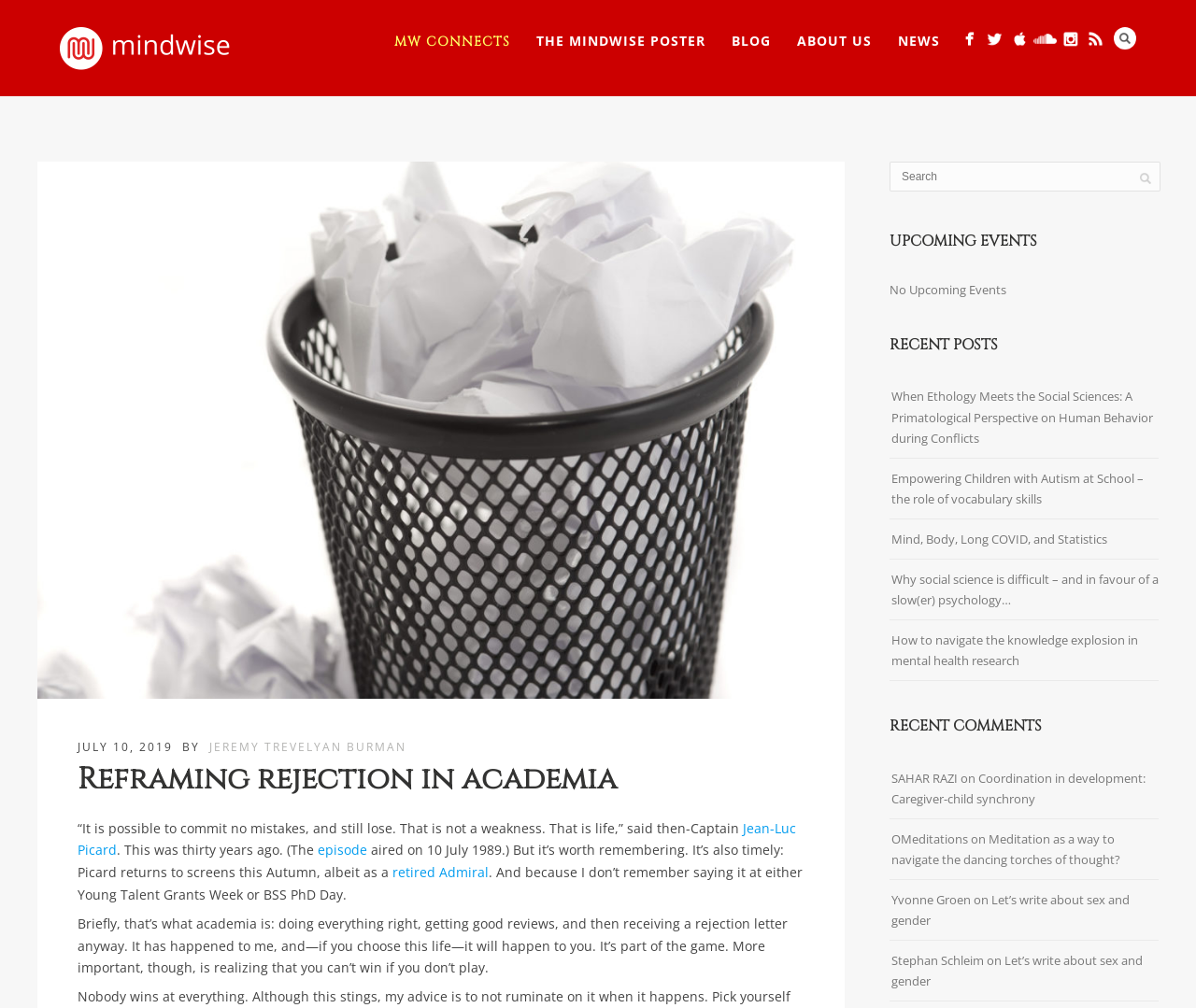Respond to the following question using a concise word or phrase: 
How many social media links are there?

5